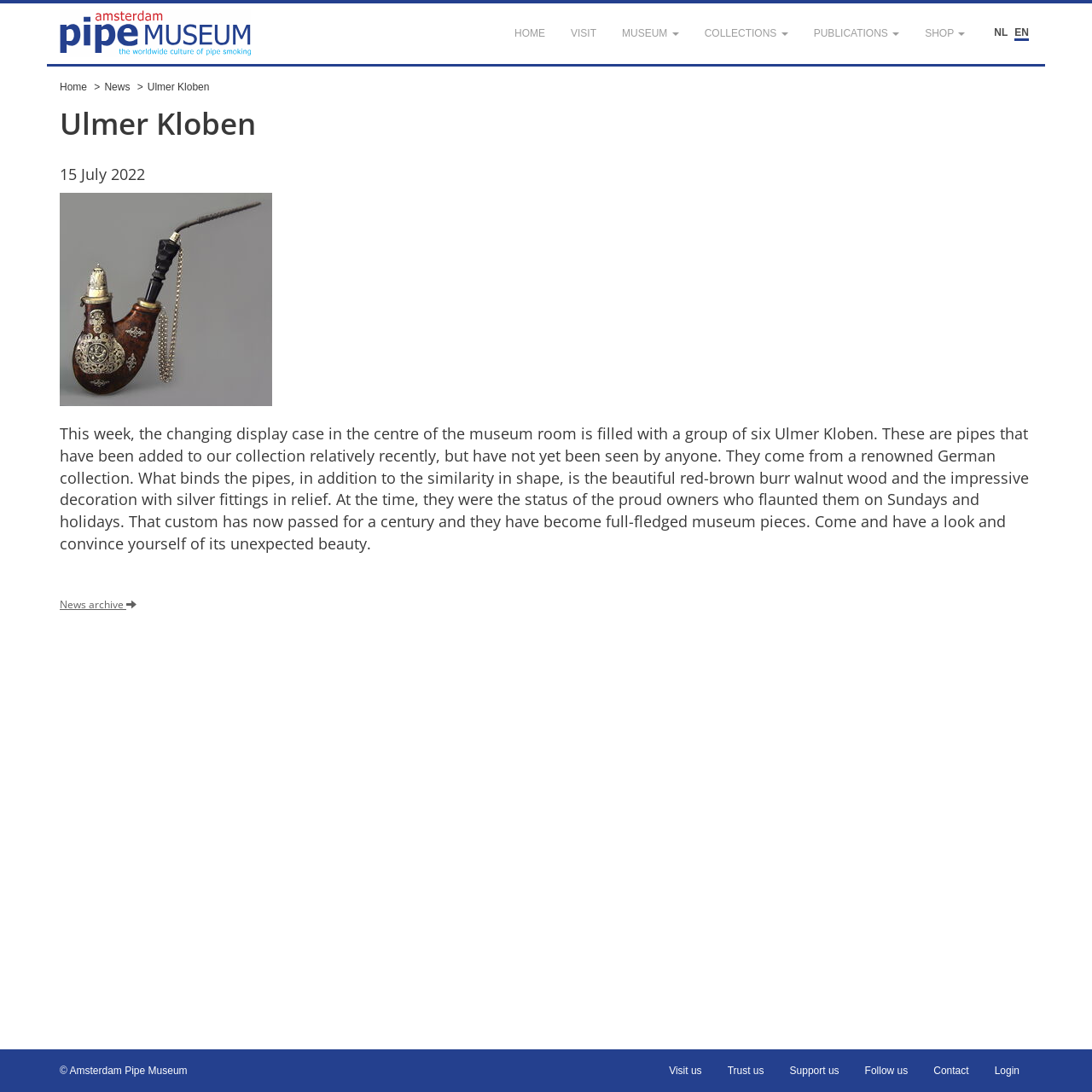Please respond in a single word or phrase: 
What is the date mentioned in the article?

15 July 2022